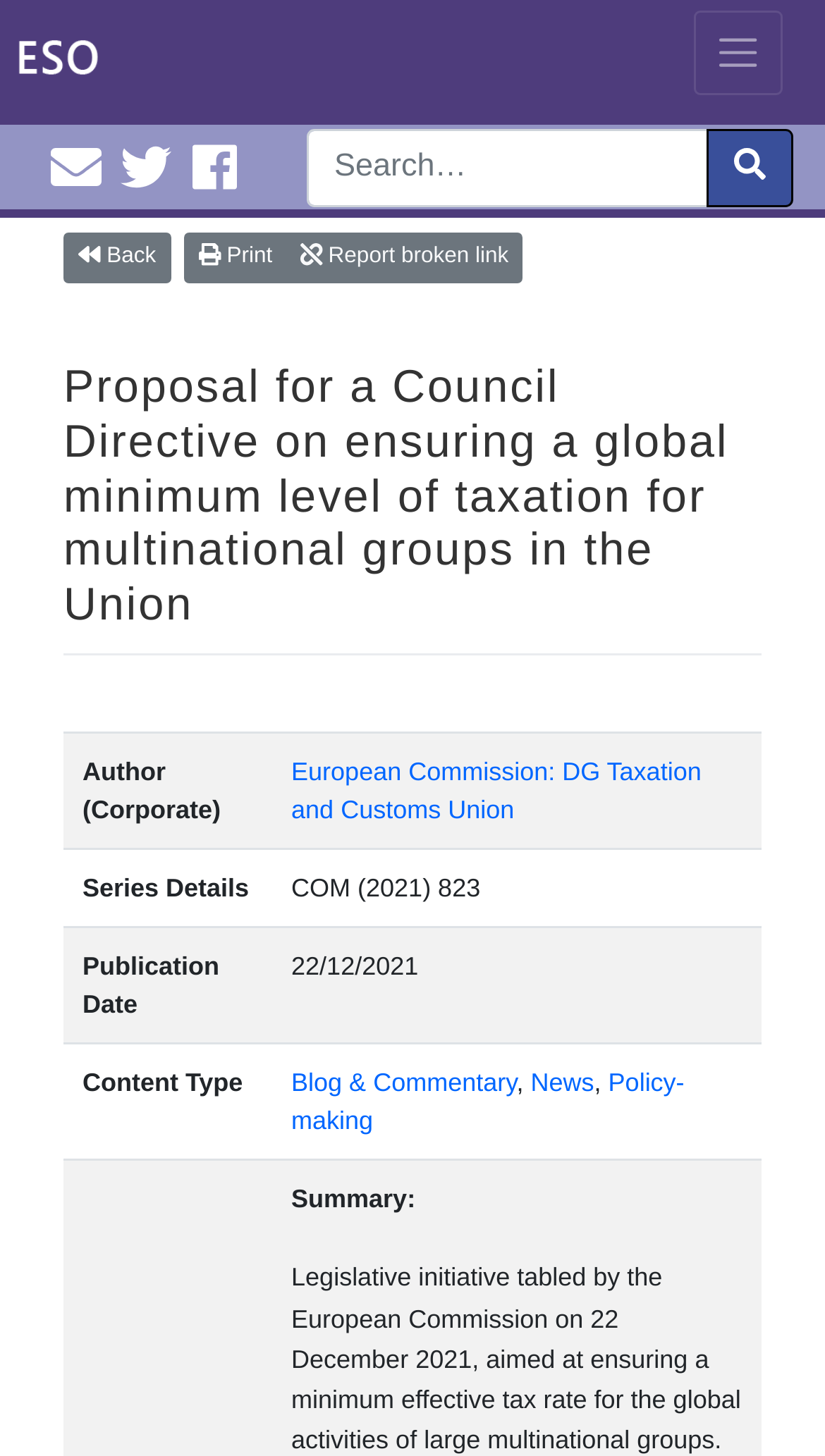Identify the bounding box for the given UI element using the description provided. Coordinates should be in the format (top-left x, top-left y, bottom-right x, bottom-right y) and must be between 0 and 1. Here is the description: Email EuroInfoHub@cardiff.ac.uk

[0.047, 0.097, 0.123, 0.136]